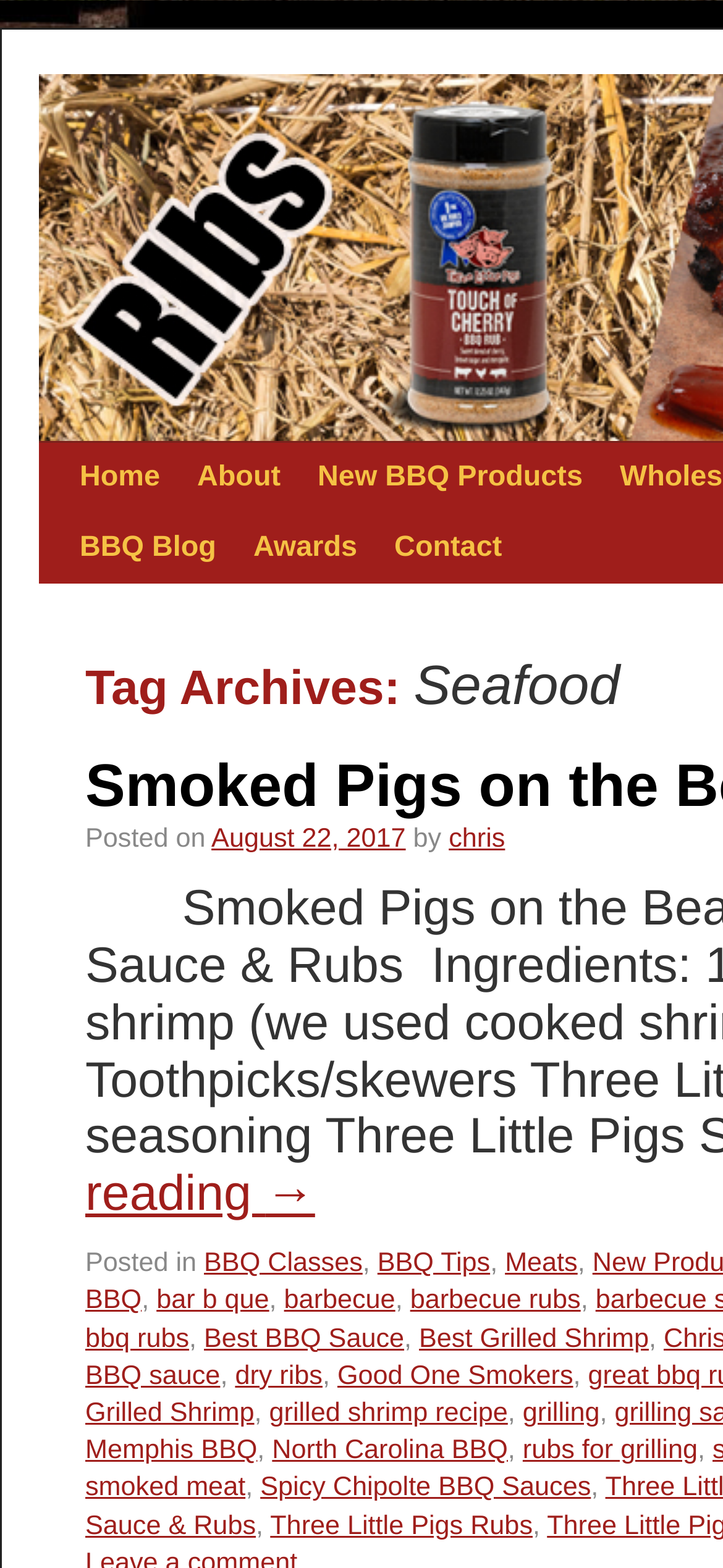Locate the bounding box coordinates of the element to click to perform the following action: 'contact Three Little Pigs BBQ'. The coordinates should be given as four float values between 0 and 1, in the form of [left, top, right, bottom].

[0.52, 0.327, 0.72, 0.372]